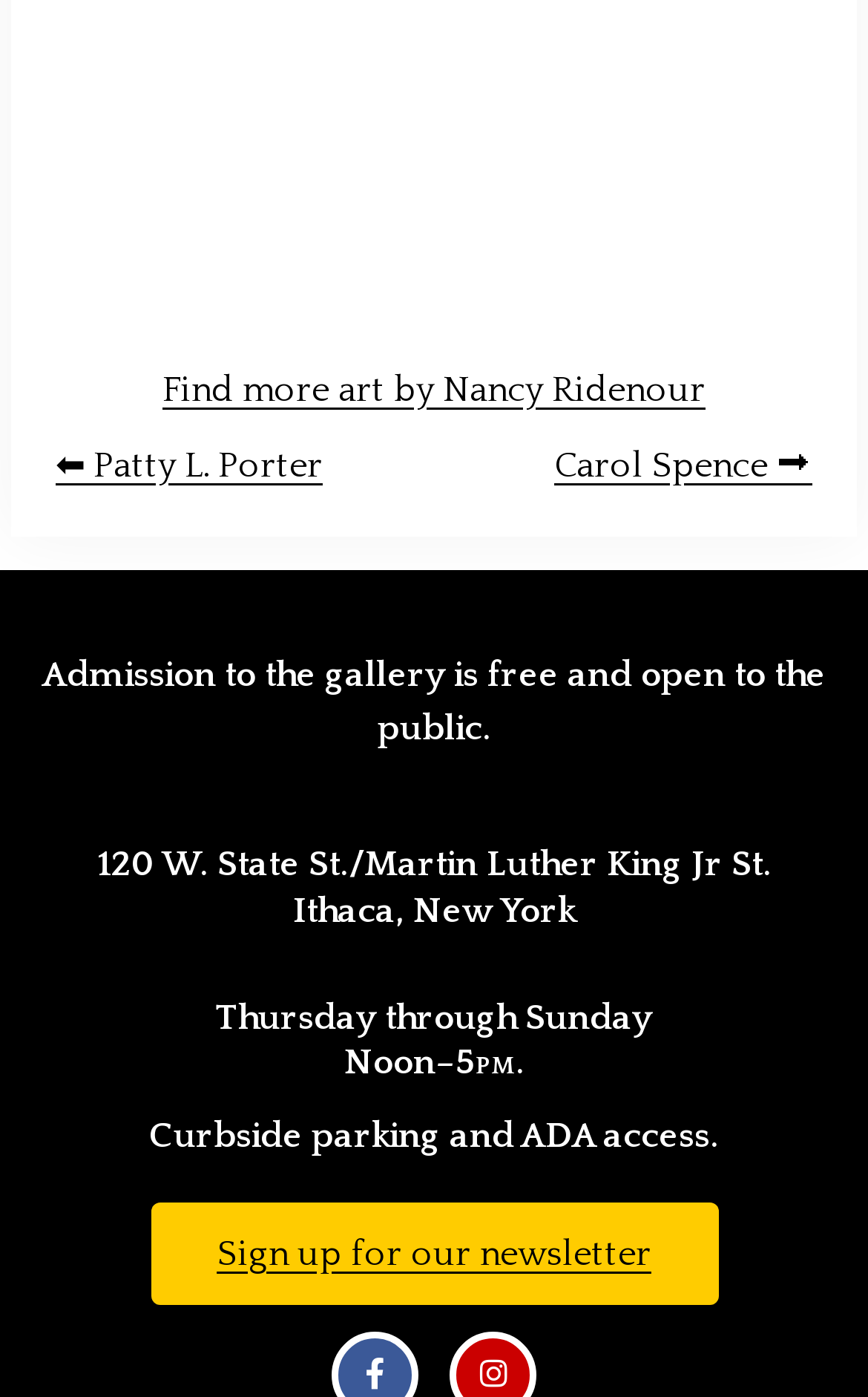Please give a short response to the question using one word or a phrase:
What is the address of the gallery?

120 W. State St.